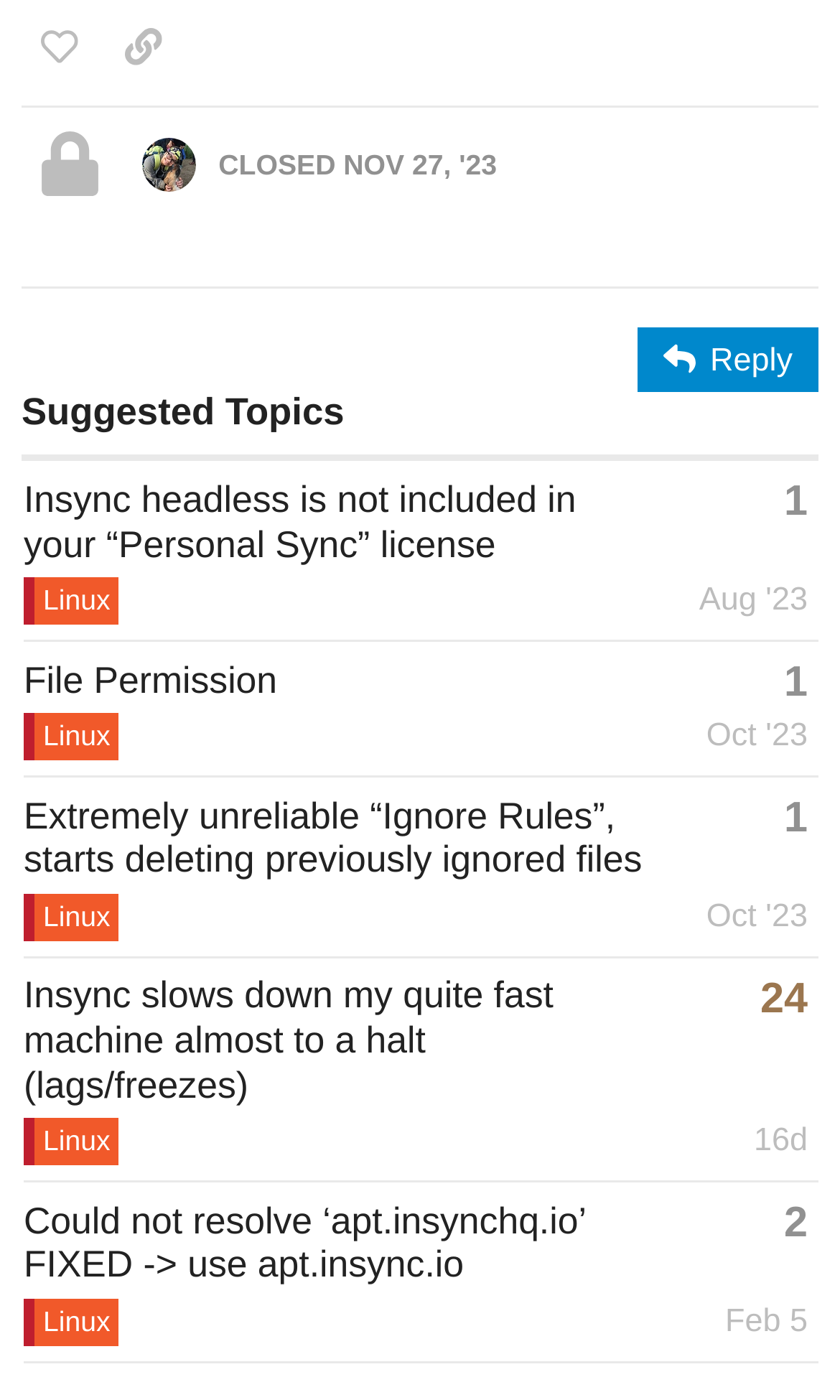What is the category of the third topic?
Analyze the image and provide a thorough answer to the question.

The category of the third topic can be determined by looking at the link element with the text 'Linux' which is located at [0.028, 0.509, 0.142, 0.543]. This indicates that the third topic is categorized under Linux.